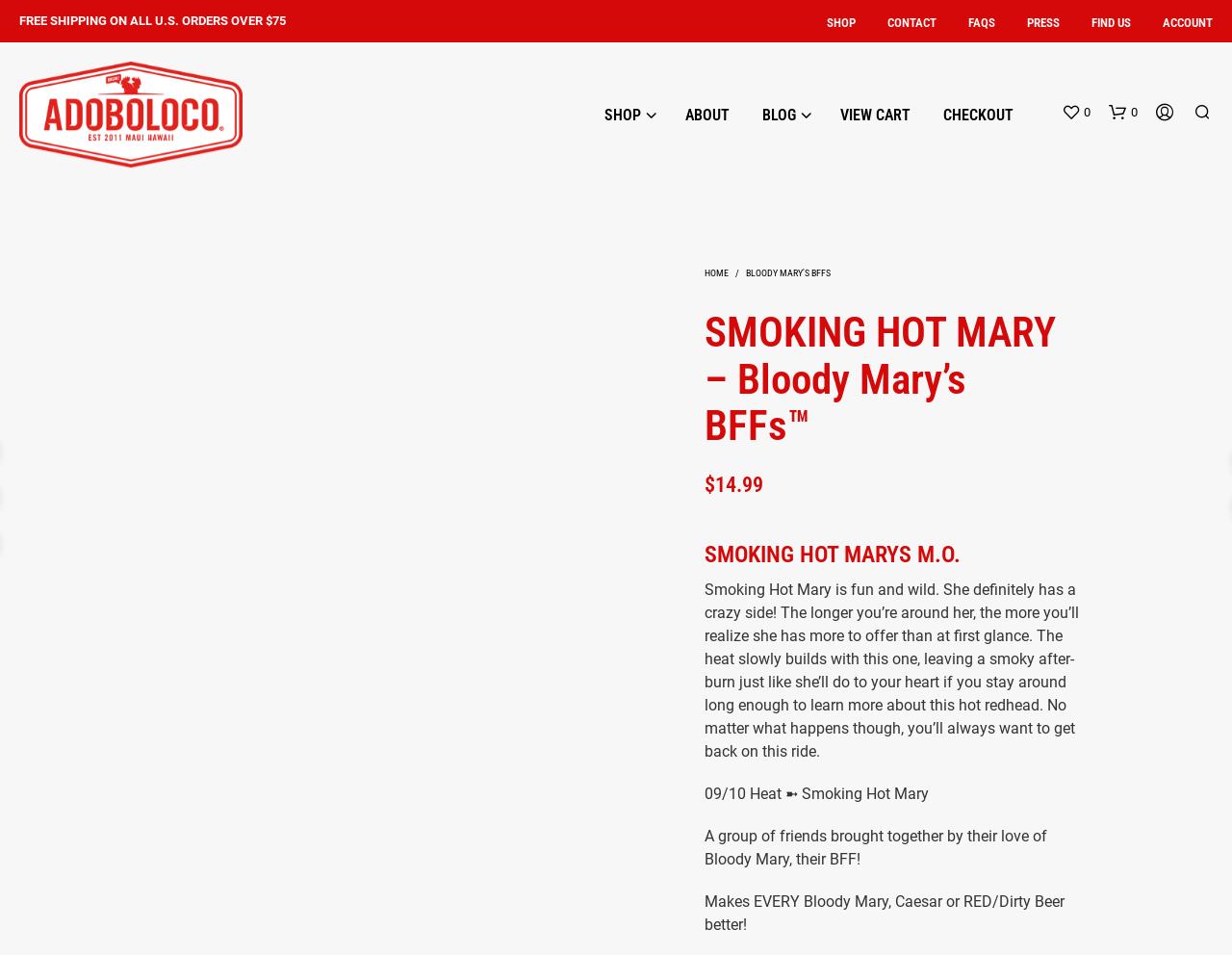Locate the coordinates of the bounding box for the clickable region that fulfills this instruction: "Click on the 'SHOP' link in the main menu".

[0.659, 0.014, 0.706, 0.034]